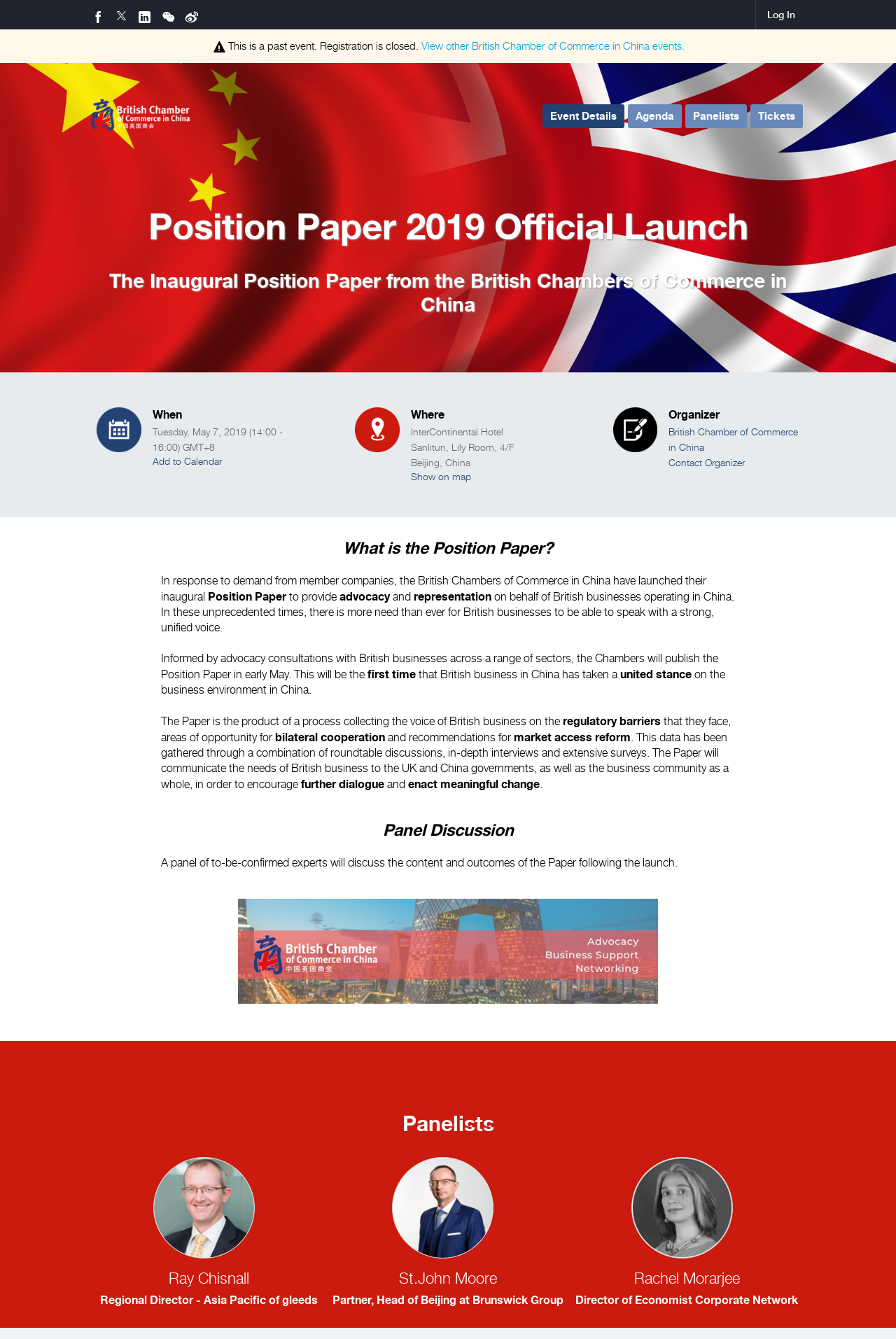Show the bounding box coordinates for the element that needs to be clicked to execute the following instruction: "Contact Organizer". Provide the coordinates in the form of four float numbers between 0 and 1, i.e., [left, top, right, bottom].

[0.746, 0.341, 0.832, 0.35]